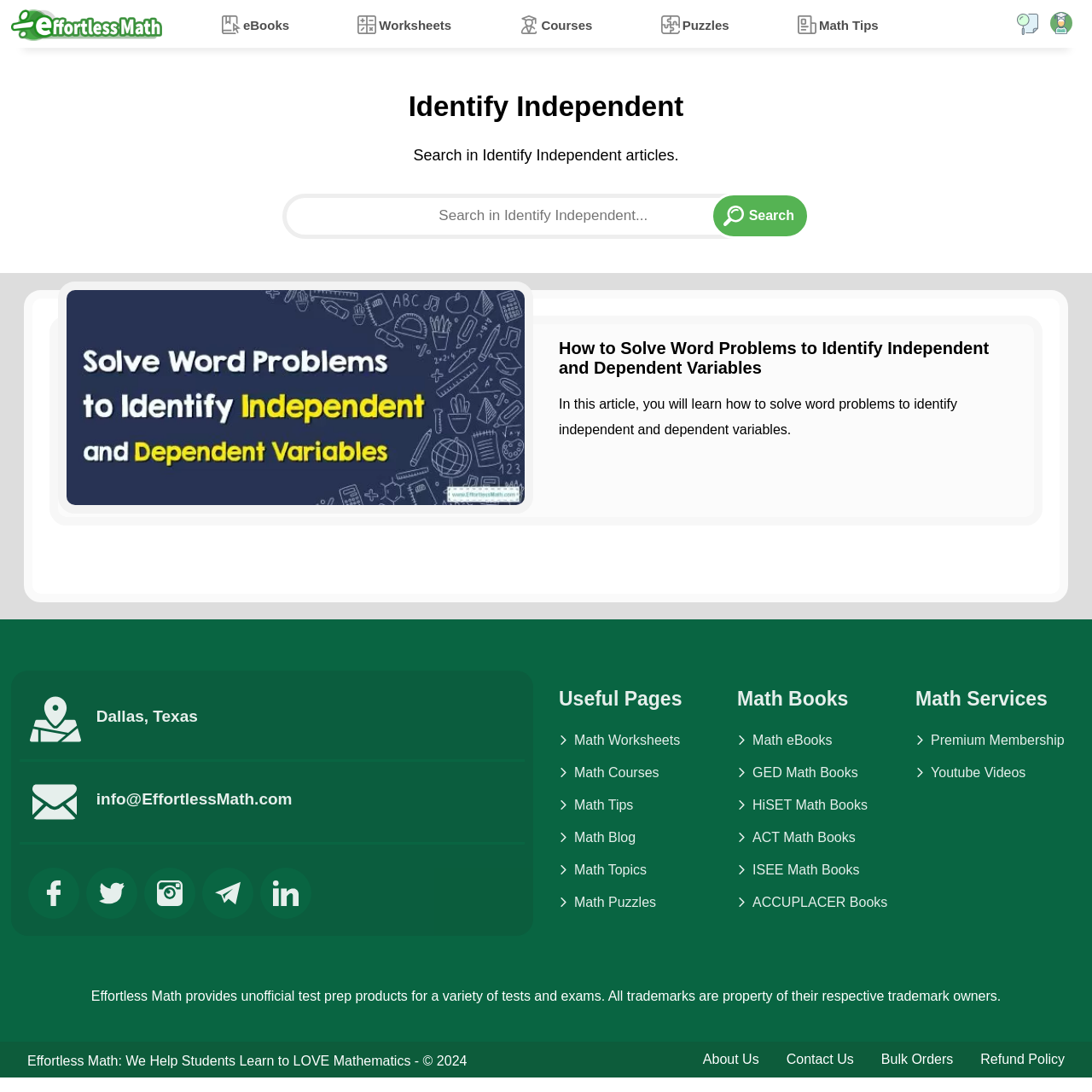Bounding box coordinates should be in the format (top-left x, top-left y, bottom-right x, bottom-right y) and all values should be floating point numbers between 0 and 1. Determine the bounding box coordinate for the UI element described as: Contact Us

[0.72, 0.963, 0.782, 0.976]